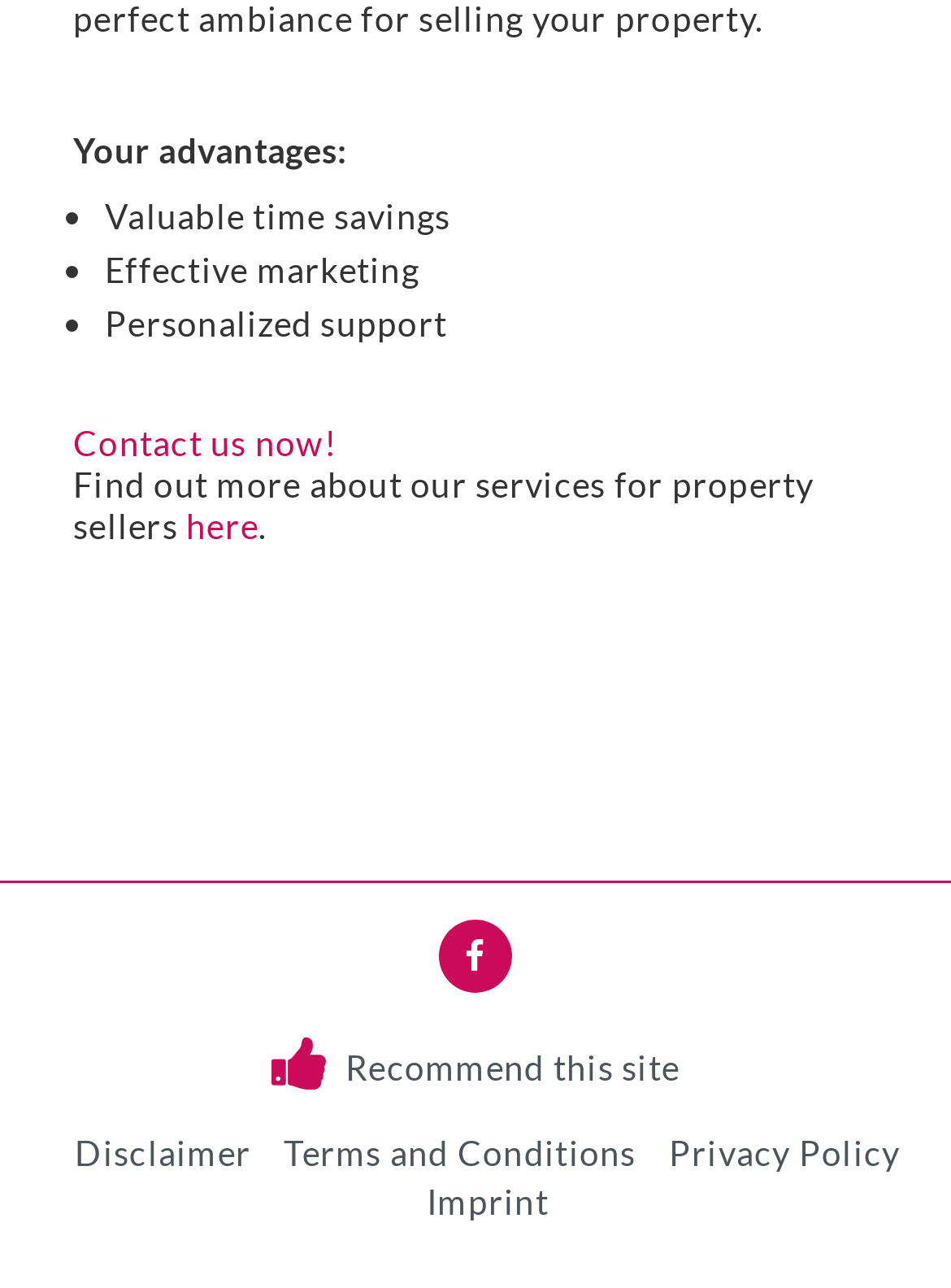What are the options available in the menu bar?
Please provide a single word or phrase answer based on the image.

Disclaimer, Terms and Conditions, Privacy Policy, Imprint